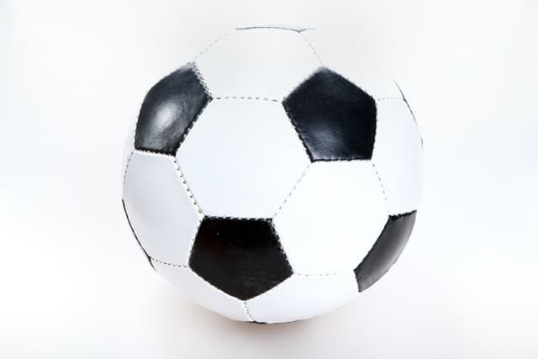Provide a short, one-word or phrase answer to the question below:
What is the surface of the ball like?

Shiny